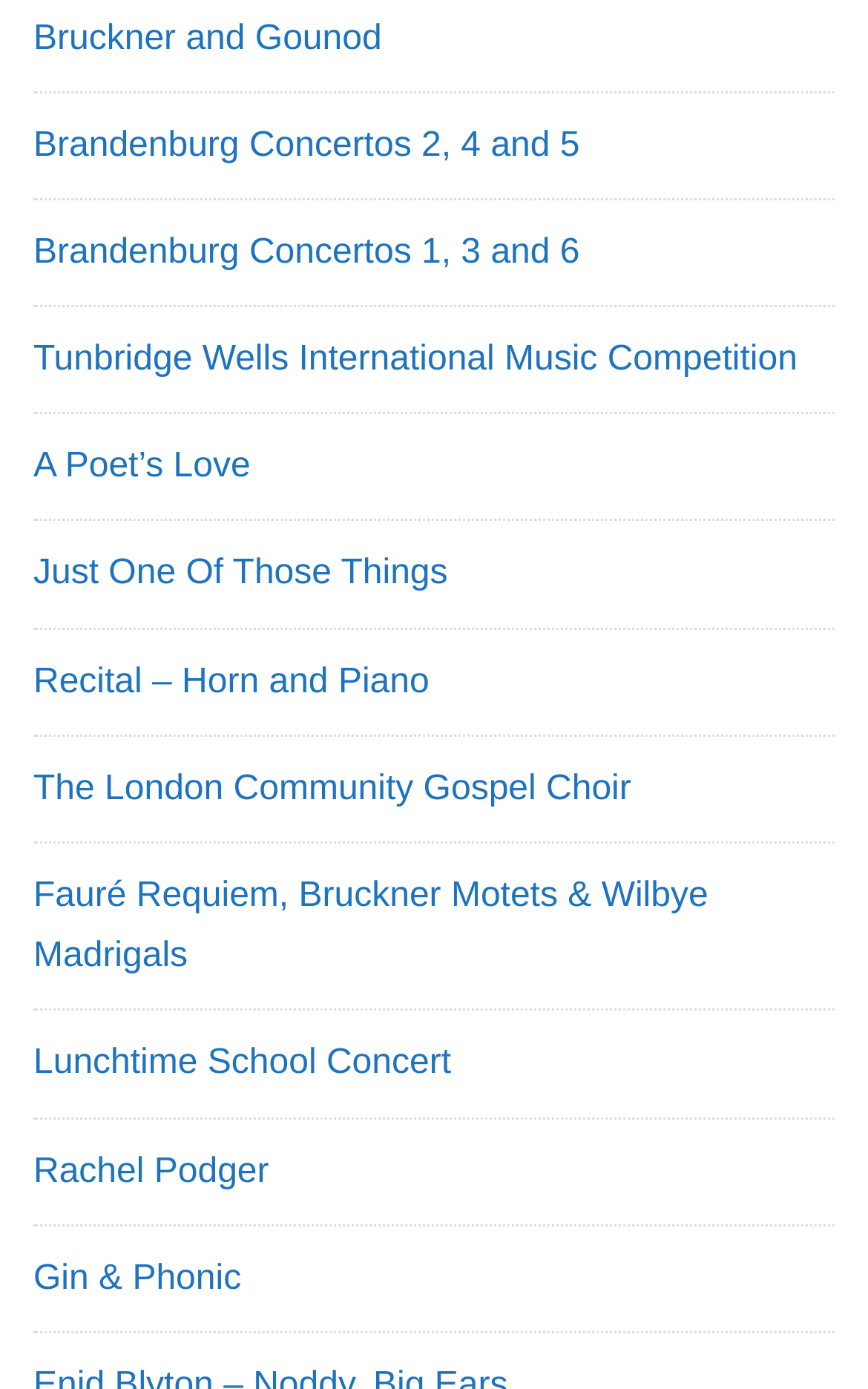Answer succinctly with a single word or phrase:
How many links are listed on this webpage?

11